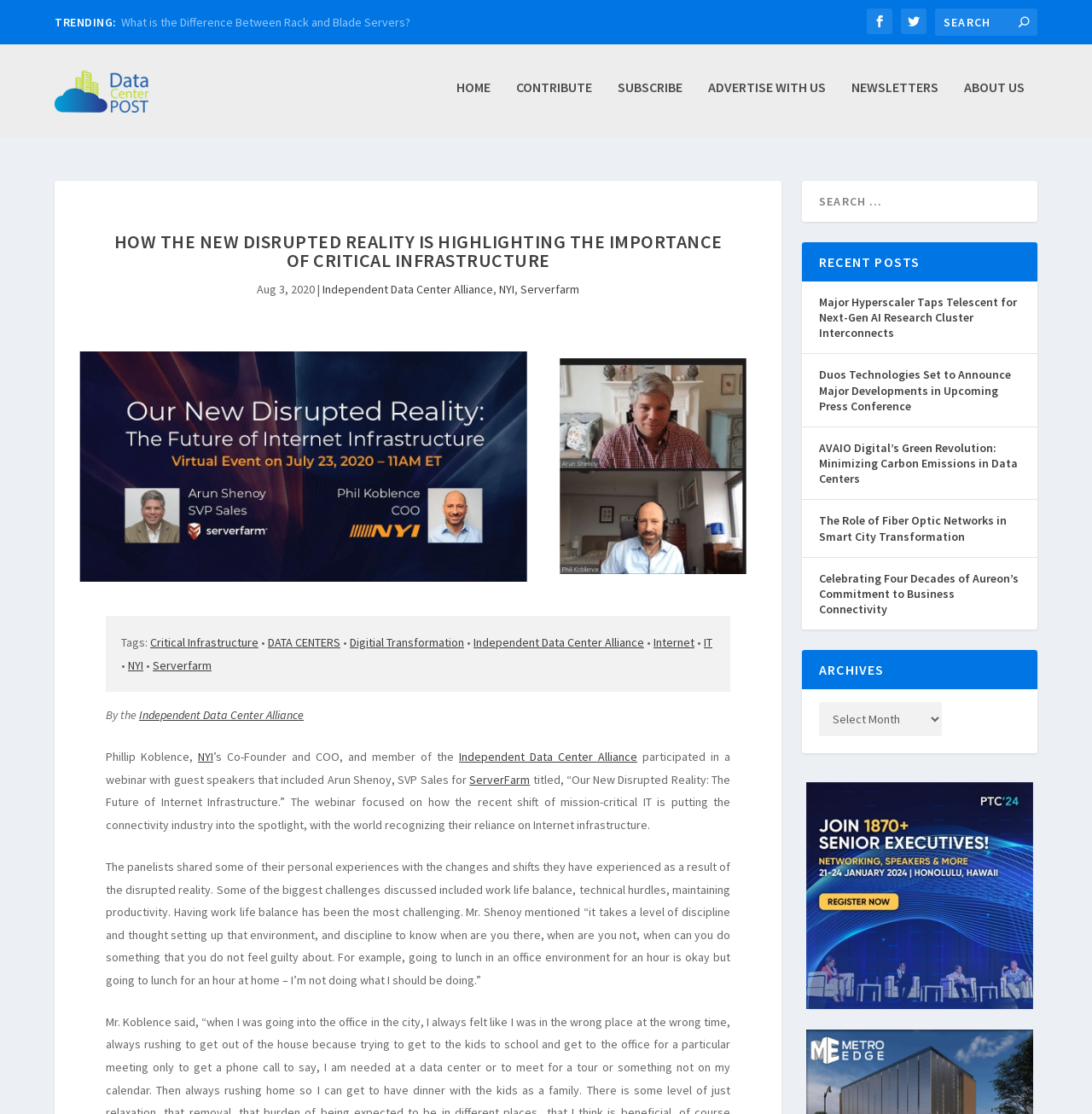Locate the bounding box coordinates of the element that should be clicked to execute the following instruction: "Explore recent posts".

[0.734, 0.21, 0.95, 0.245]